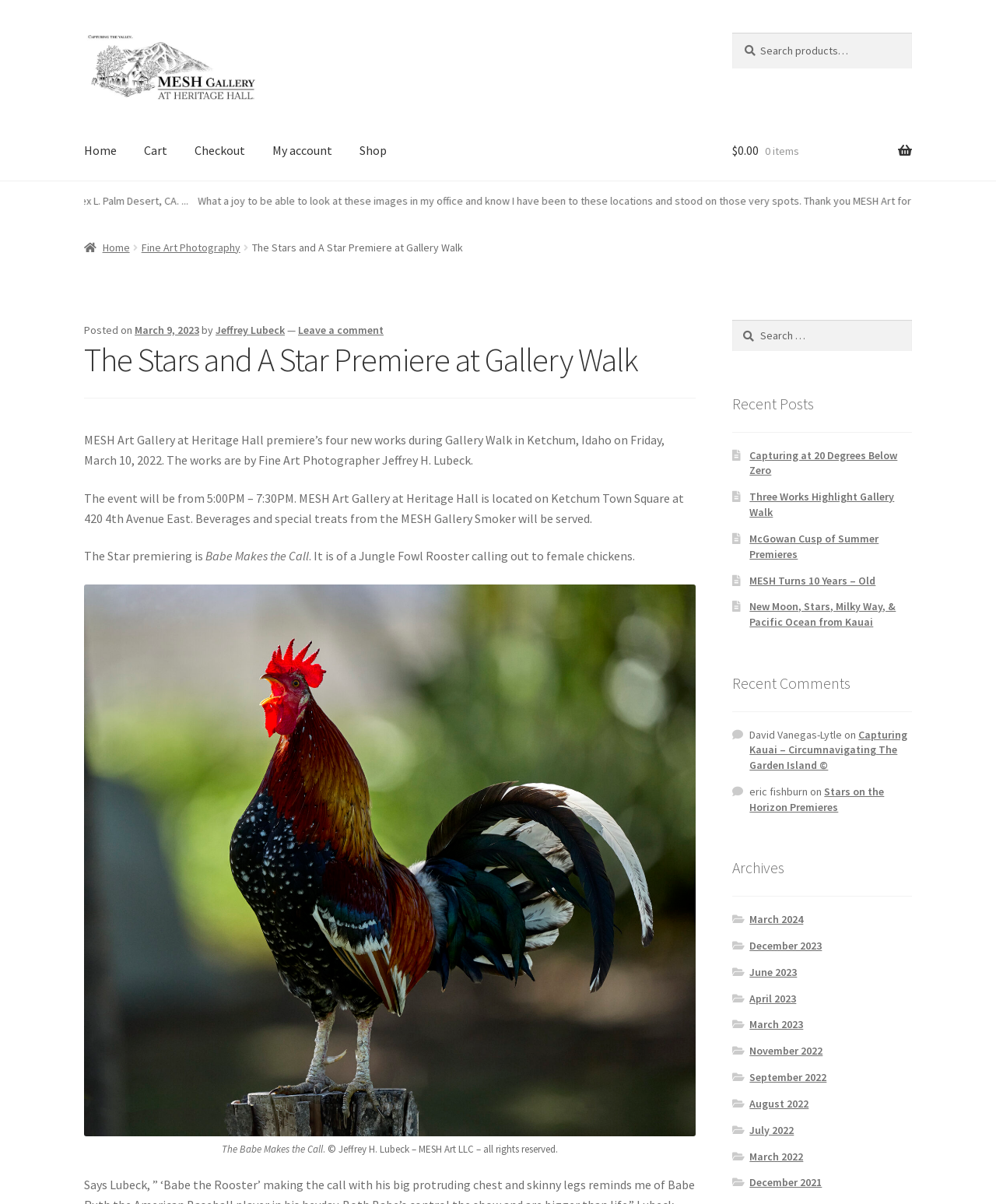Identify the bounding box coordinates for the UI element described as follows: "Stars on the Horizon Premieres". Ensure the coordinates are four float numbers between 0 and 1, formatted as [left, top, right, bottom].

[0.753, 0.652, 0.888, 0.676]